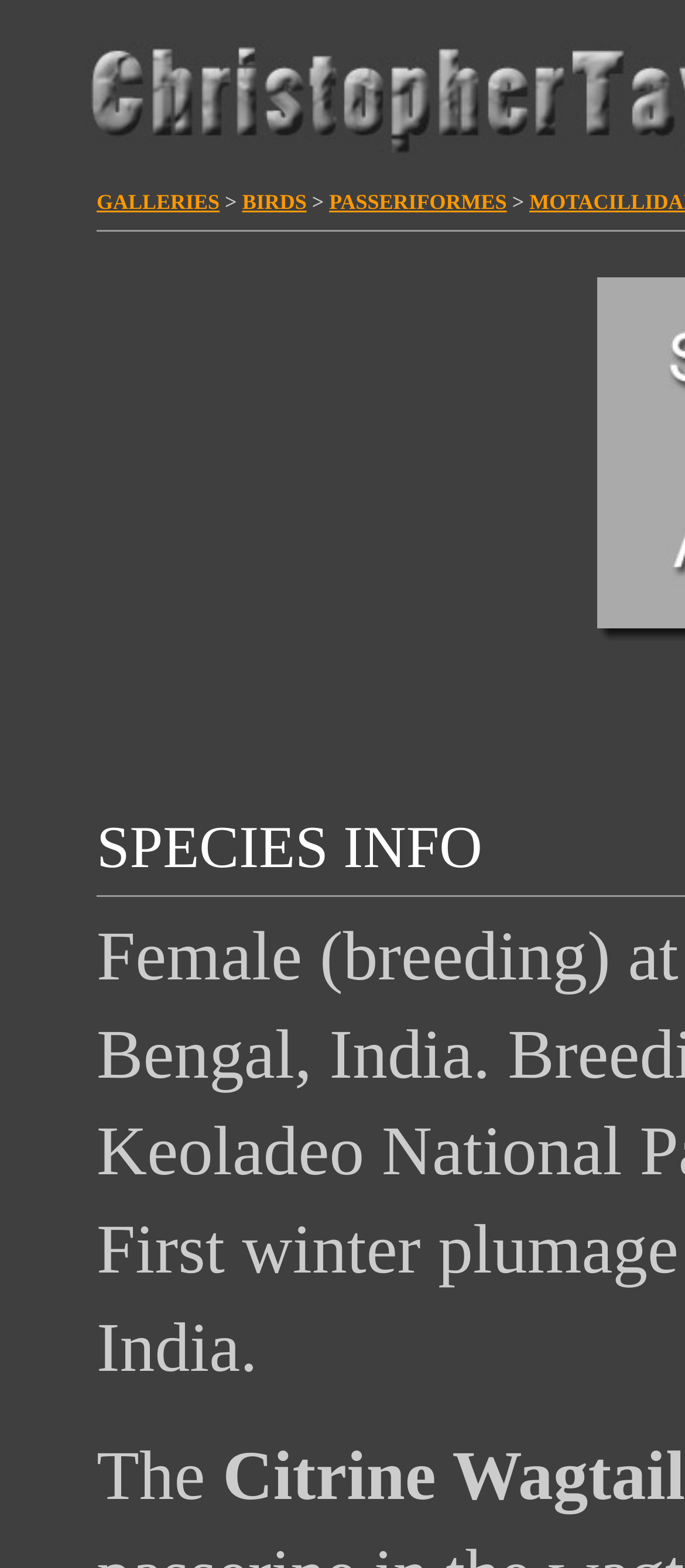What is the photographer's name?
Please provide a single word or phrase based on the screenshot.

Christopher Taylor